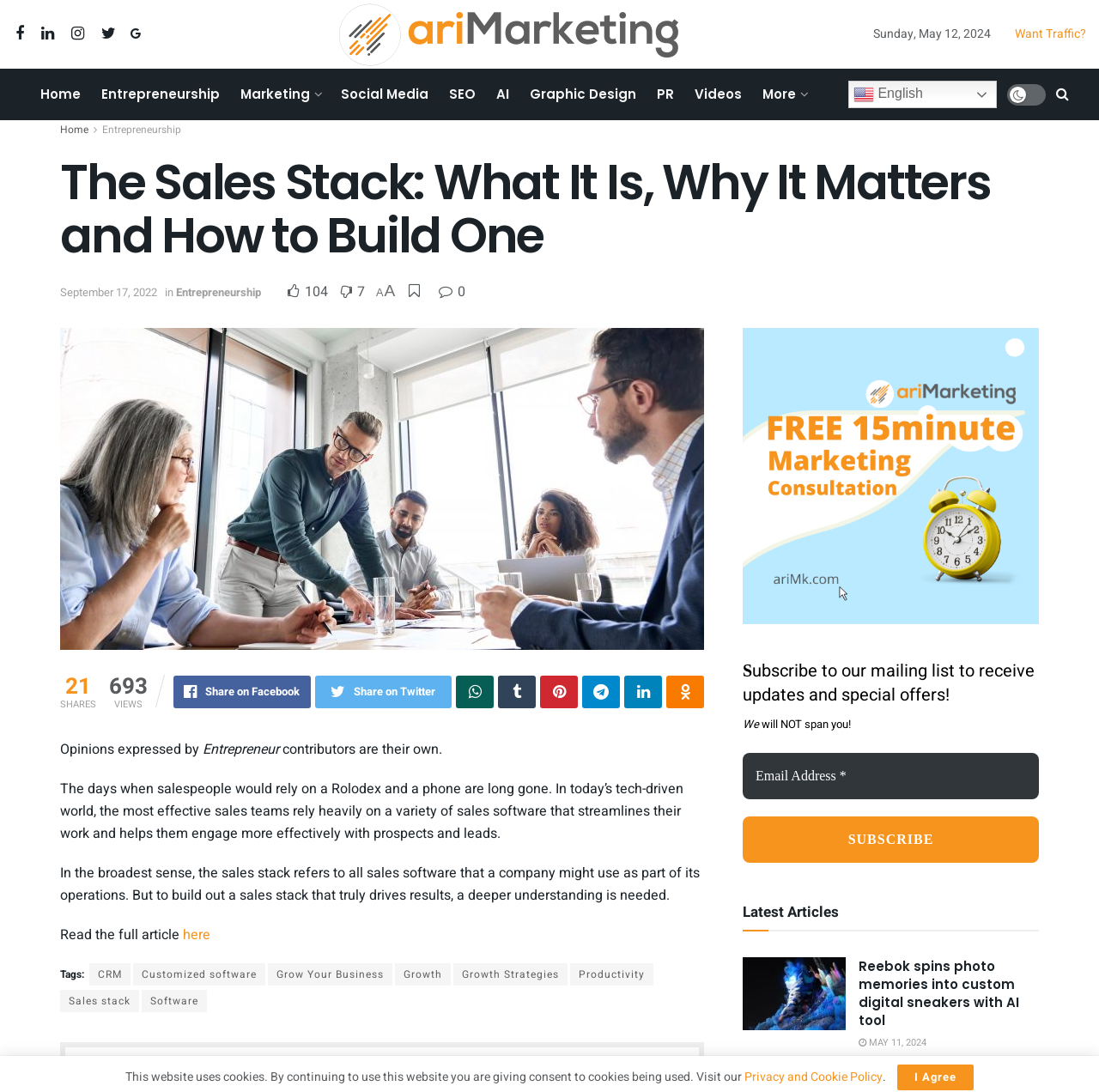Please locate the bounding box coordinates of the element that should be clicked to achieve the given instruction: "Subscribe to the mailing list".

[0.676, 0.747, 0.945, 0.79]